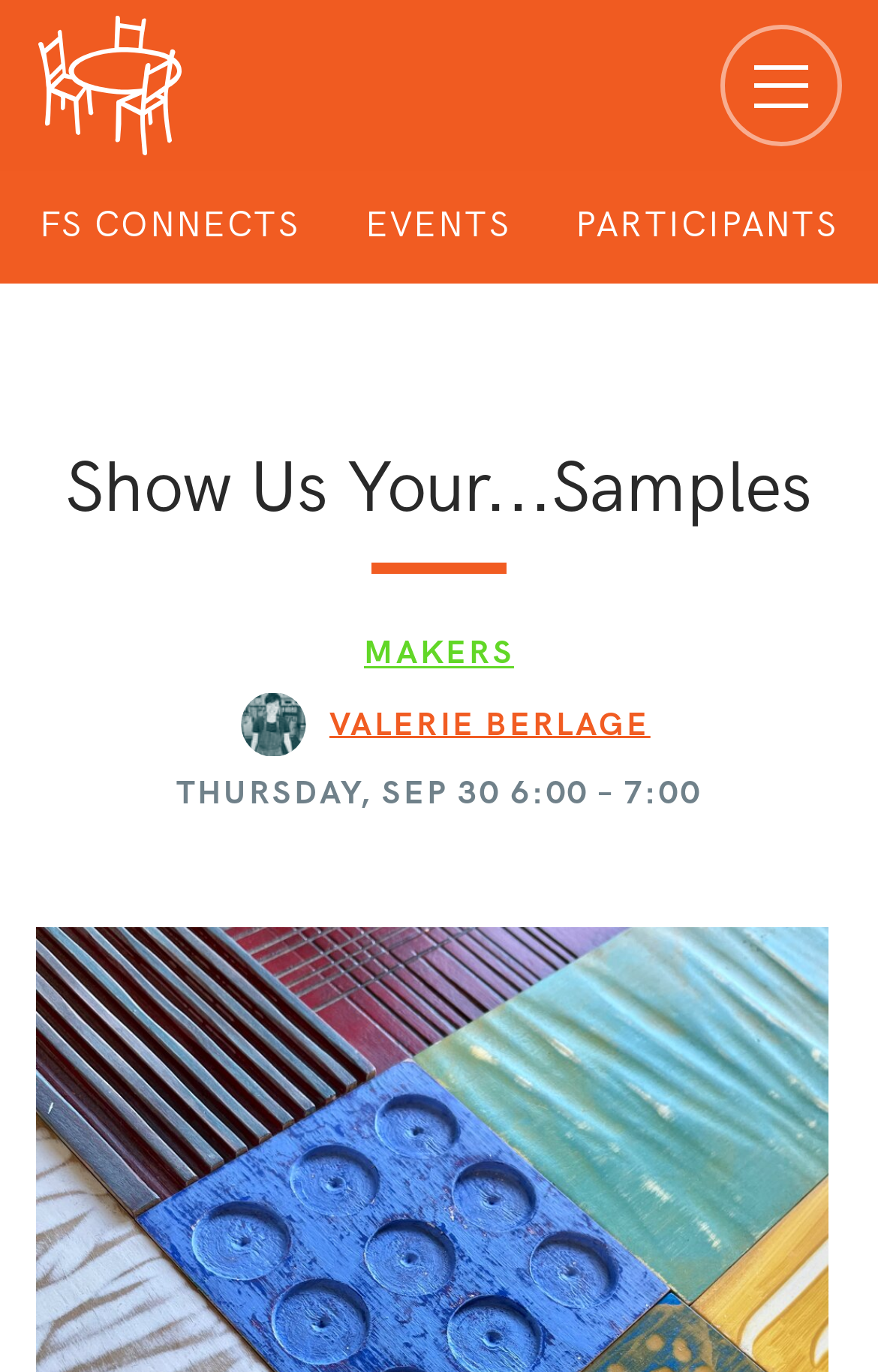What is the name of the person mentioned?
Using the visual information, respond with a single word or phrase.

VALERIE BERLAGE